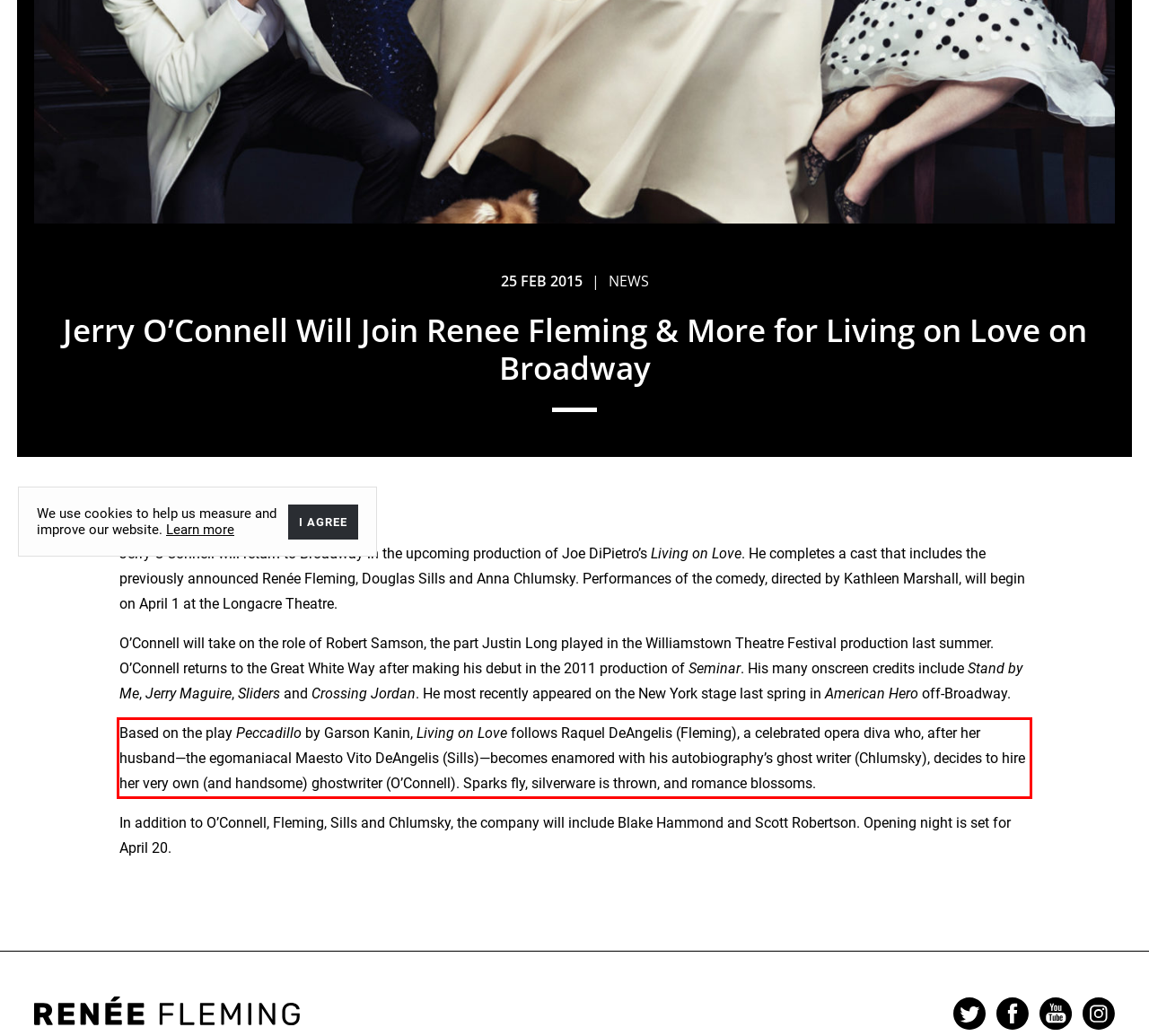Given a screenshot of a webpage with a red bounding box, please identify and retrieve the text inside the red rectangle.

Based on the play Peccadillo by Garson Kanin, Living on Love follows Raquel DeAngelis (Fleming), a celebrated opera diva who, after her husband—the egomaniacal Maesto Vito DeAngelis (Sills)—becomes enamored with his autobiography’s ghost writer (Chlumsky), decides to hire her very own (and handsome) ghostwriter (O’Connell). Sparks fly, silverware is thrown, and romance blossoms.